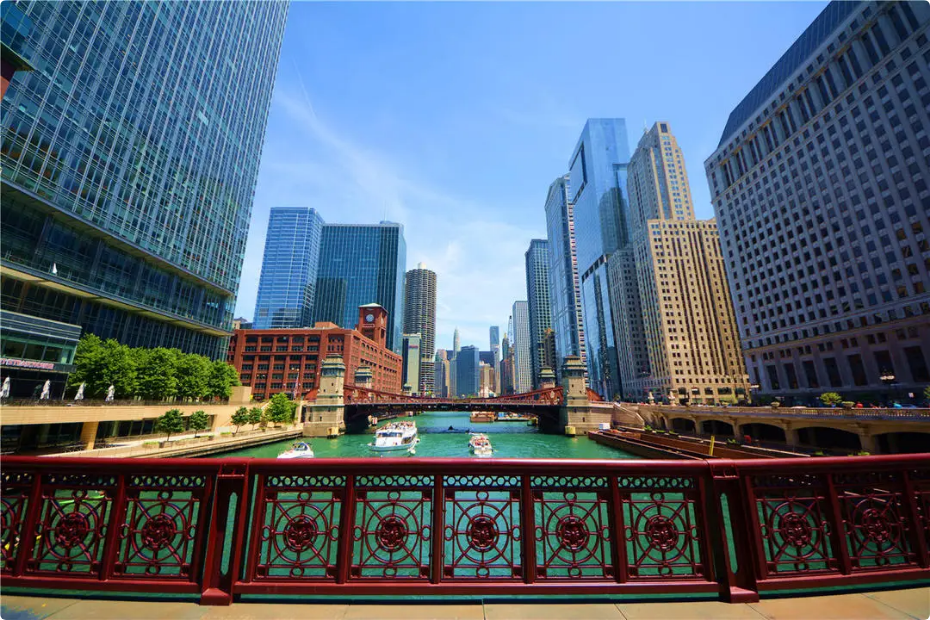How many sides of the river have architectural marvels?
Please use the image to provide a one-word or short phrase answer.

Both